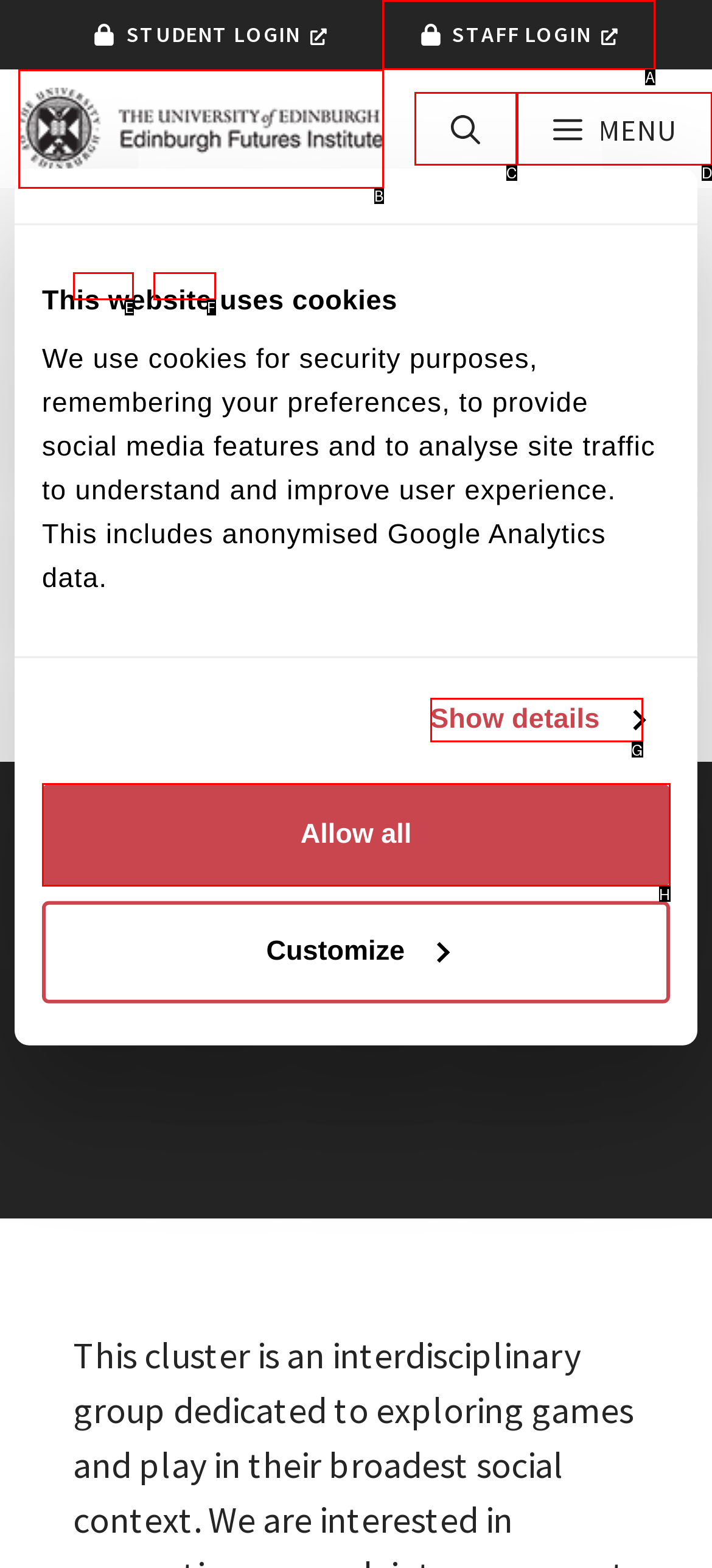Choose the option that matches the following description: aria-label="Open search"
Answer with the letter of the correct option.

C